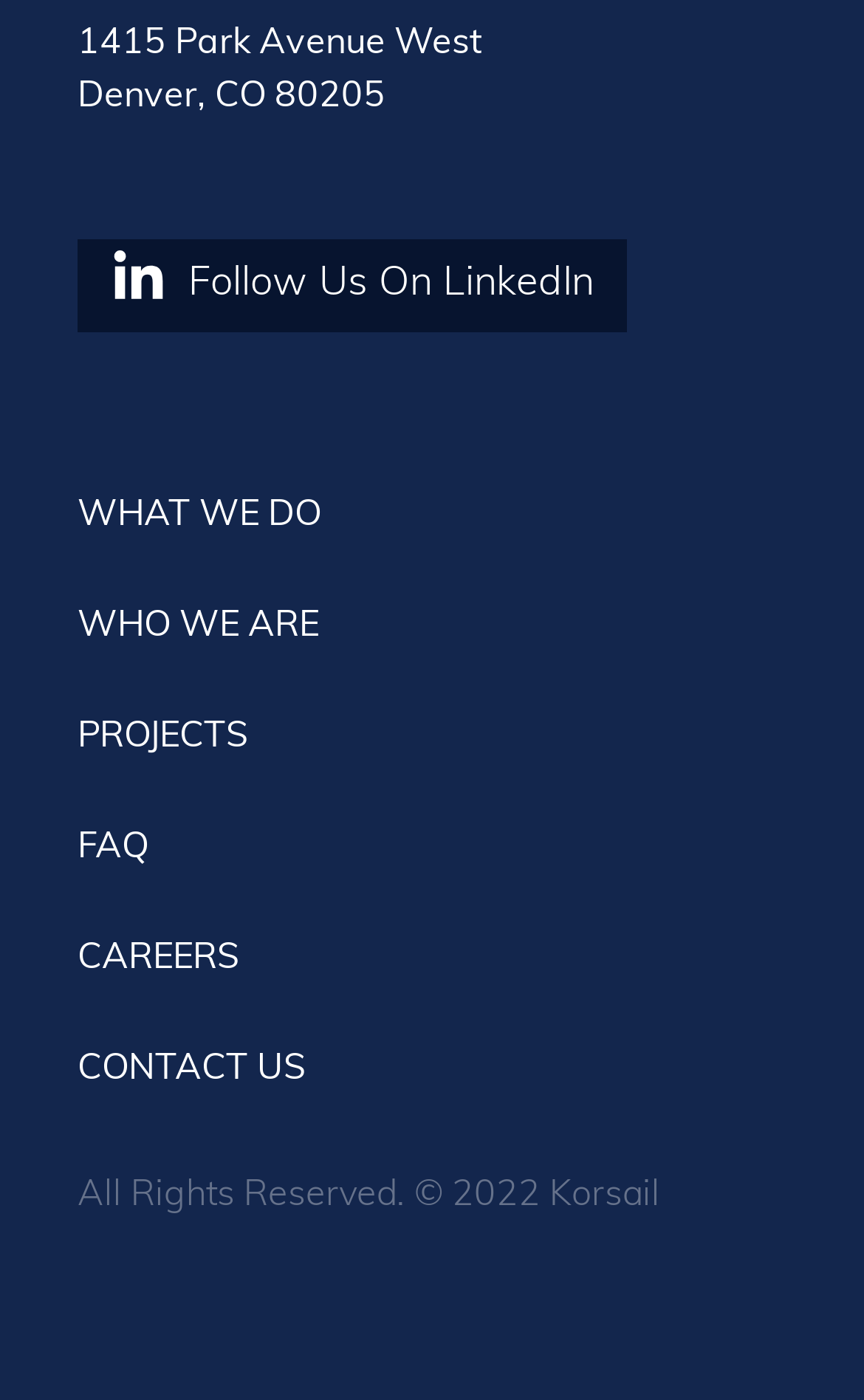What is the name of the company?
Look at the image and answer the question with a single word or phrase.

Korsail